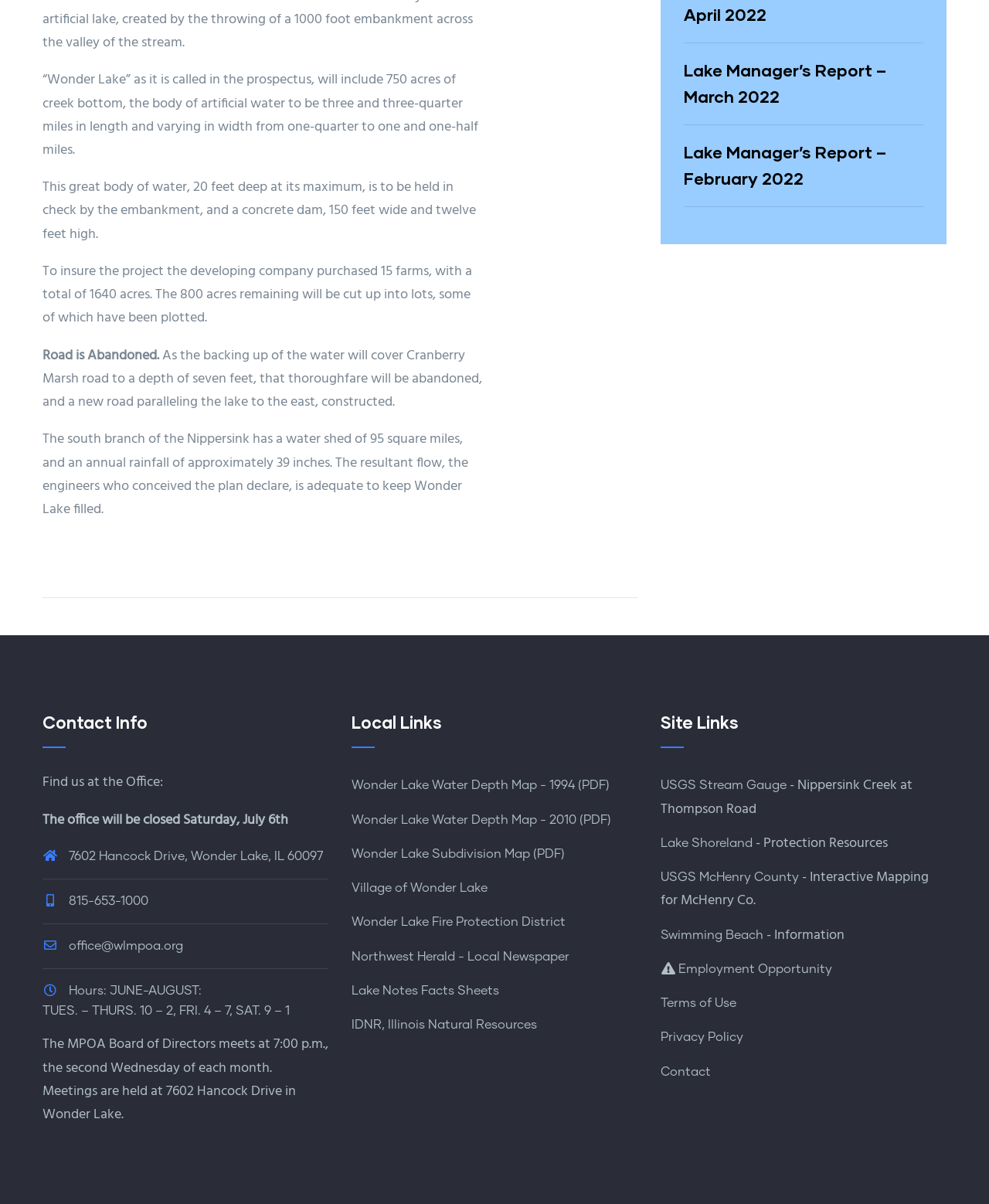What is the maximum depth of Wonder Lake?
Based on the image, answer the question with as much detail as possible.

According to the text, 'This great body of water, 20 feet deep at its maximum, is to be held in check by the embankment, and a concrete dam, 150 feet wide and twelve feet high.' This sentence indicates that the maximum depth of Wonder Lake is 20 feet.